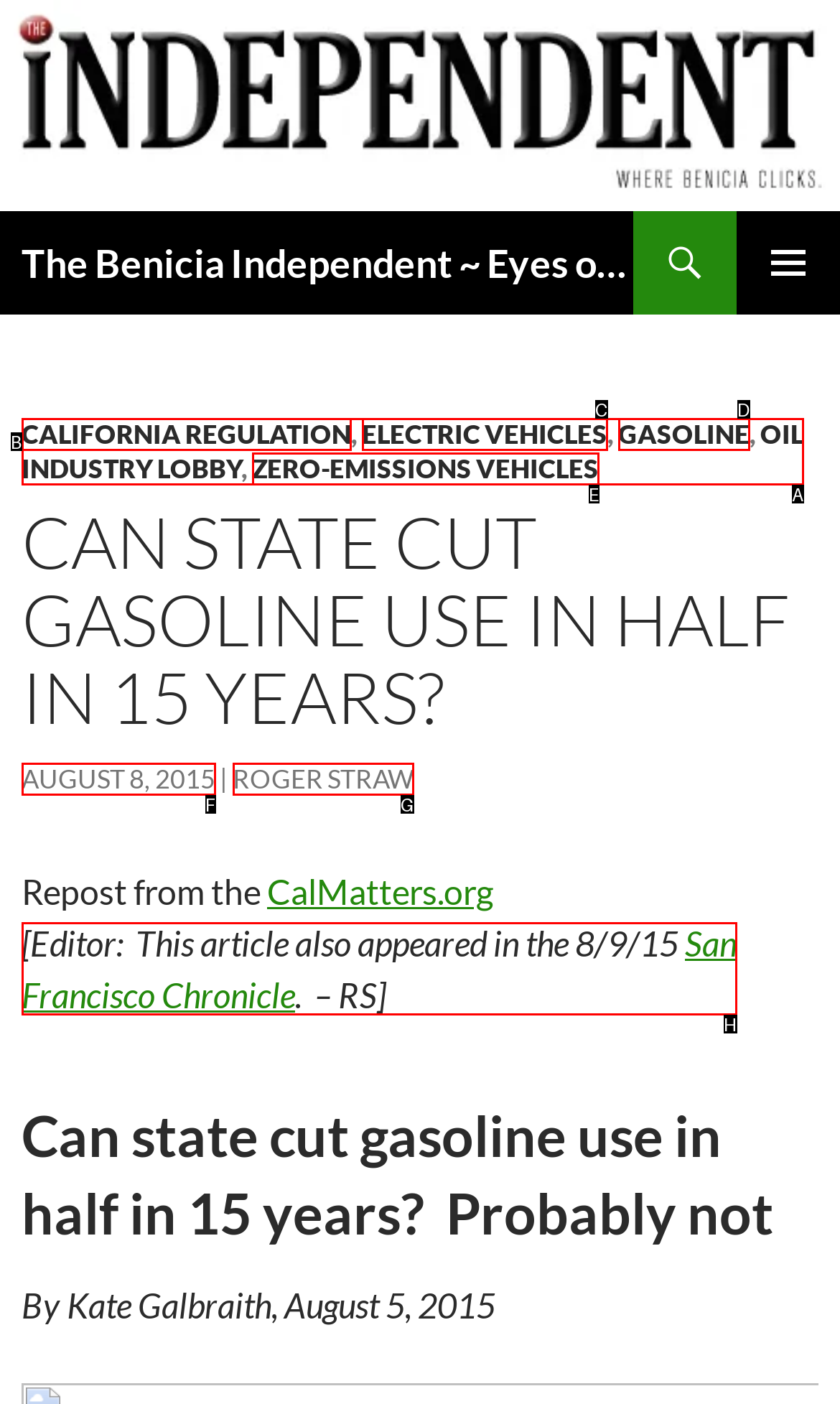Point out the option that aligns with the description: Newsletter
Provide the letter of the corresponding choice directly.

None